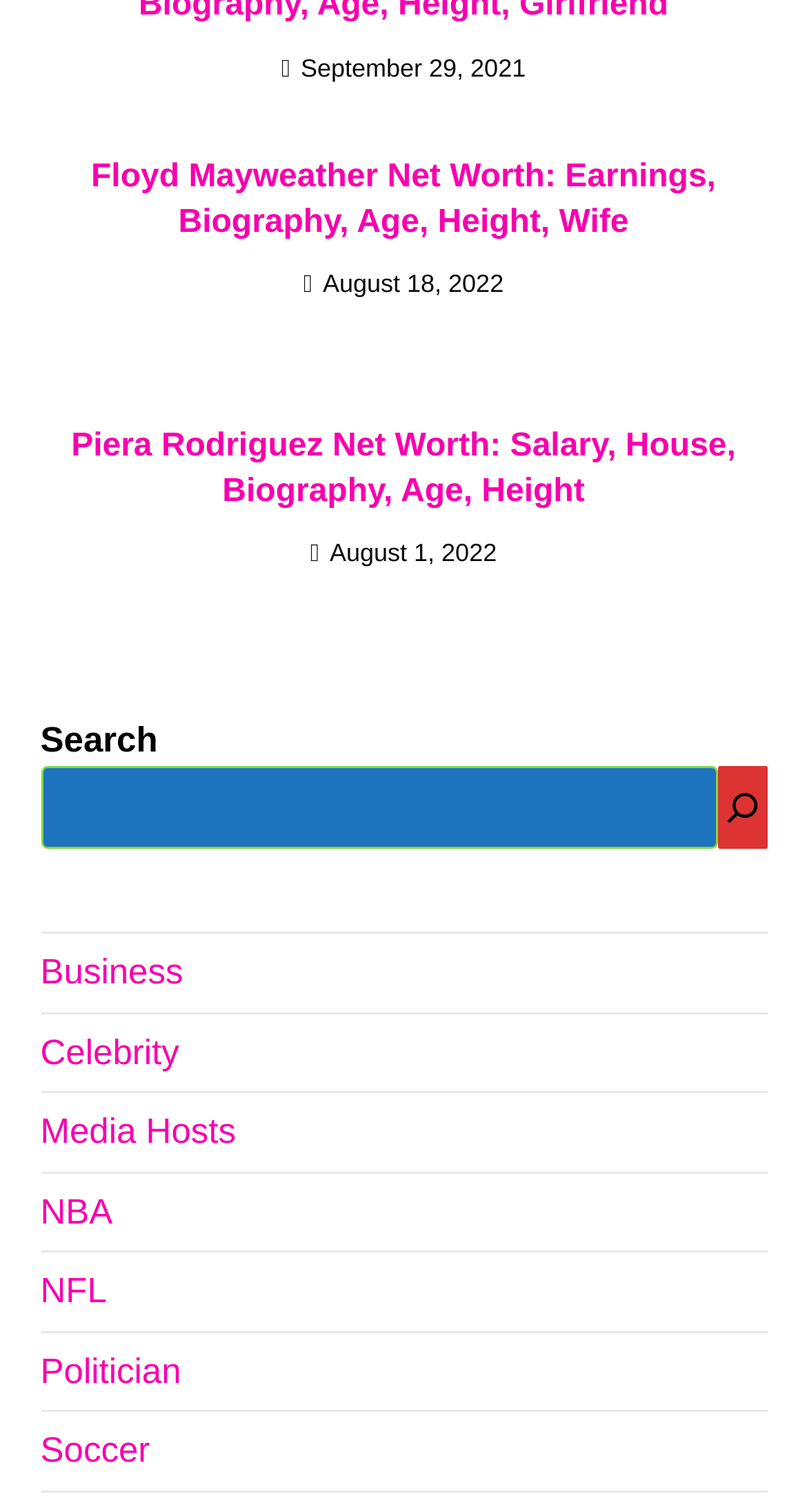From the element description NFL, predict the bounding box coordinates of the UI element. The coordinates must be specified in the format (top-left x, top-left y, bottom-right x, bottom-right y) and should be within the 0 to 1 range.

[0.05, 0.841, 0.132, 0.867]